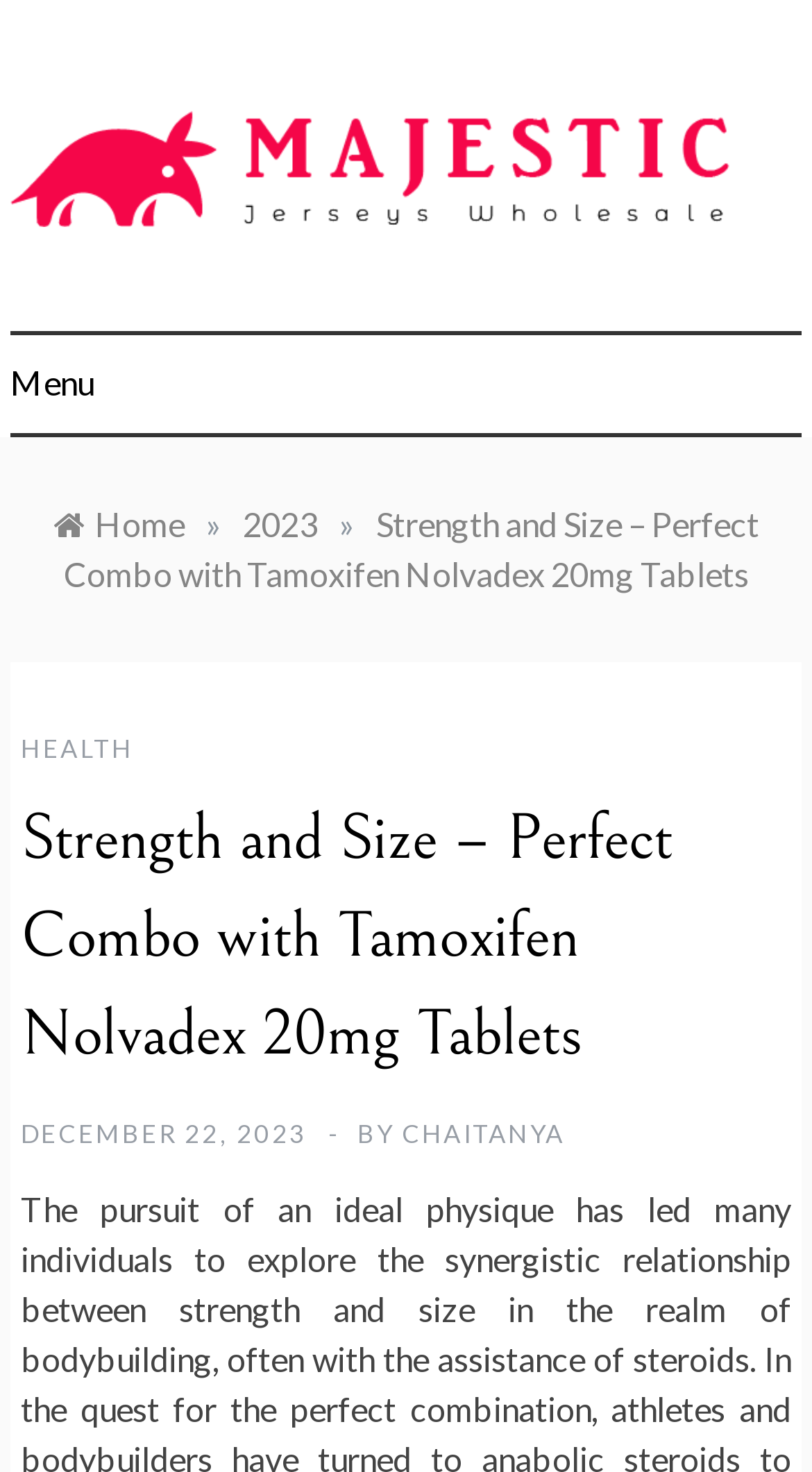Pinpoint the bounding box coordinates of the area that should be clicked to complete the following instruction: "Go to the Home page". The coordinates must be given as four float numbers between 0 and 1, i.e., [left, top, right, bottom].

[0.065, 0.342, 0.227, 0.369]